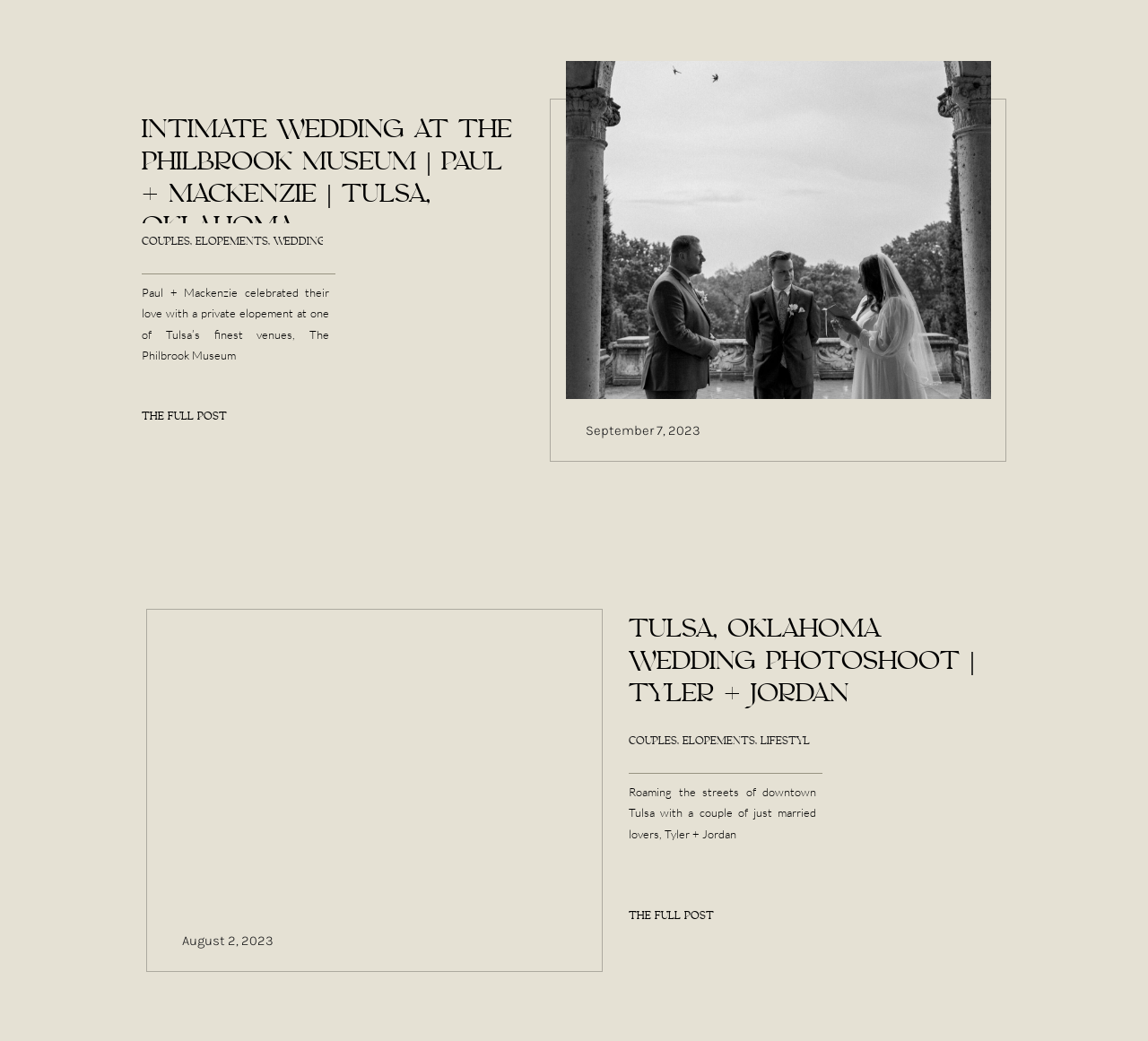Pinpoint the bounding box coordinates of the area that should be clicked to complete the following instruction: "View couples' stories". The coordinates must be given as four float numbers between 0 and 1, i.e., [left, top, right, bottom].

[0.123, 0.226, 0.166, 0.239]